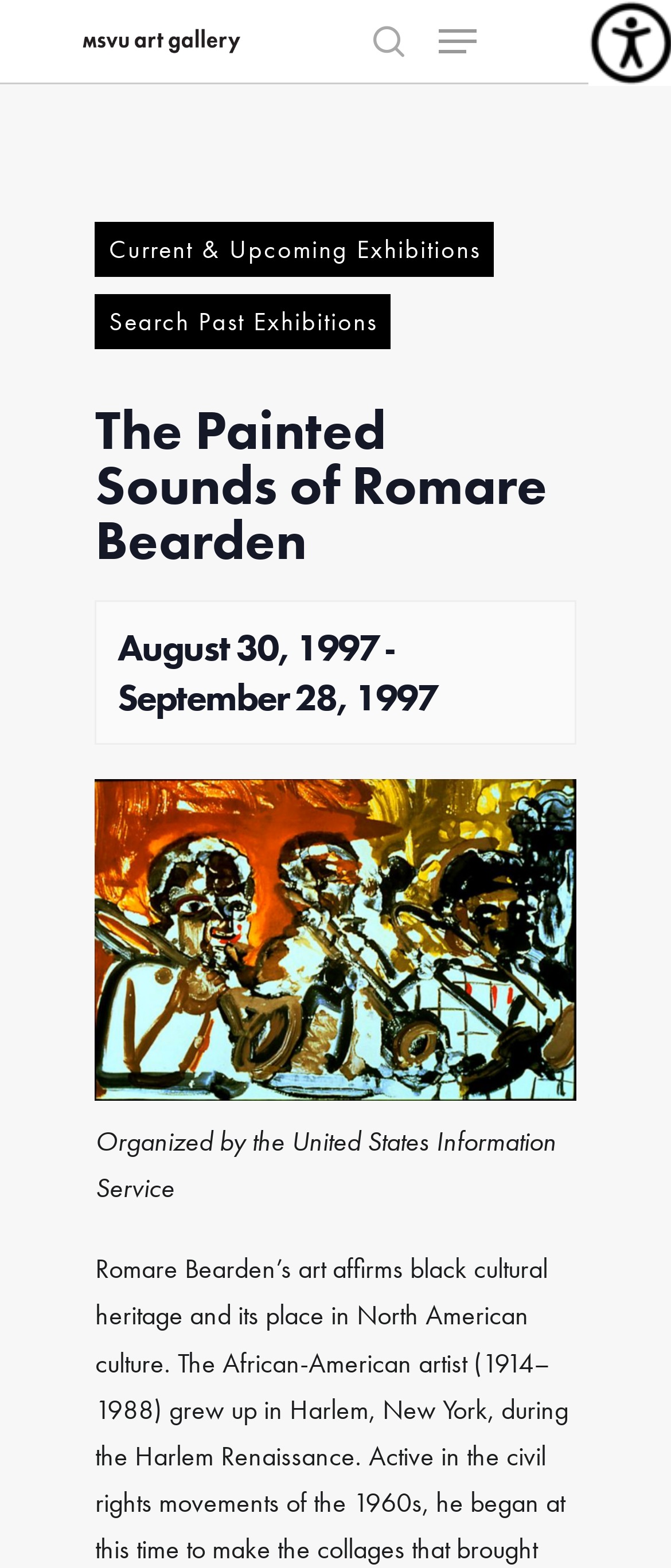Give a concise answer of one word or phrase to the question: 
What is the name of the exhibition?

The Painted Sounds of Romare Bearden